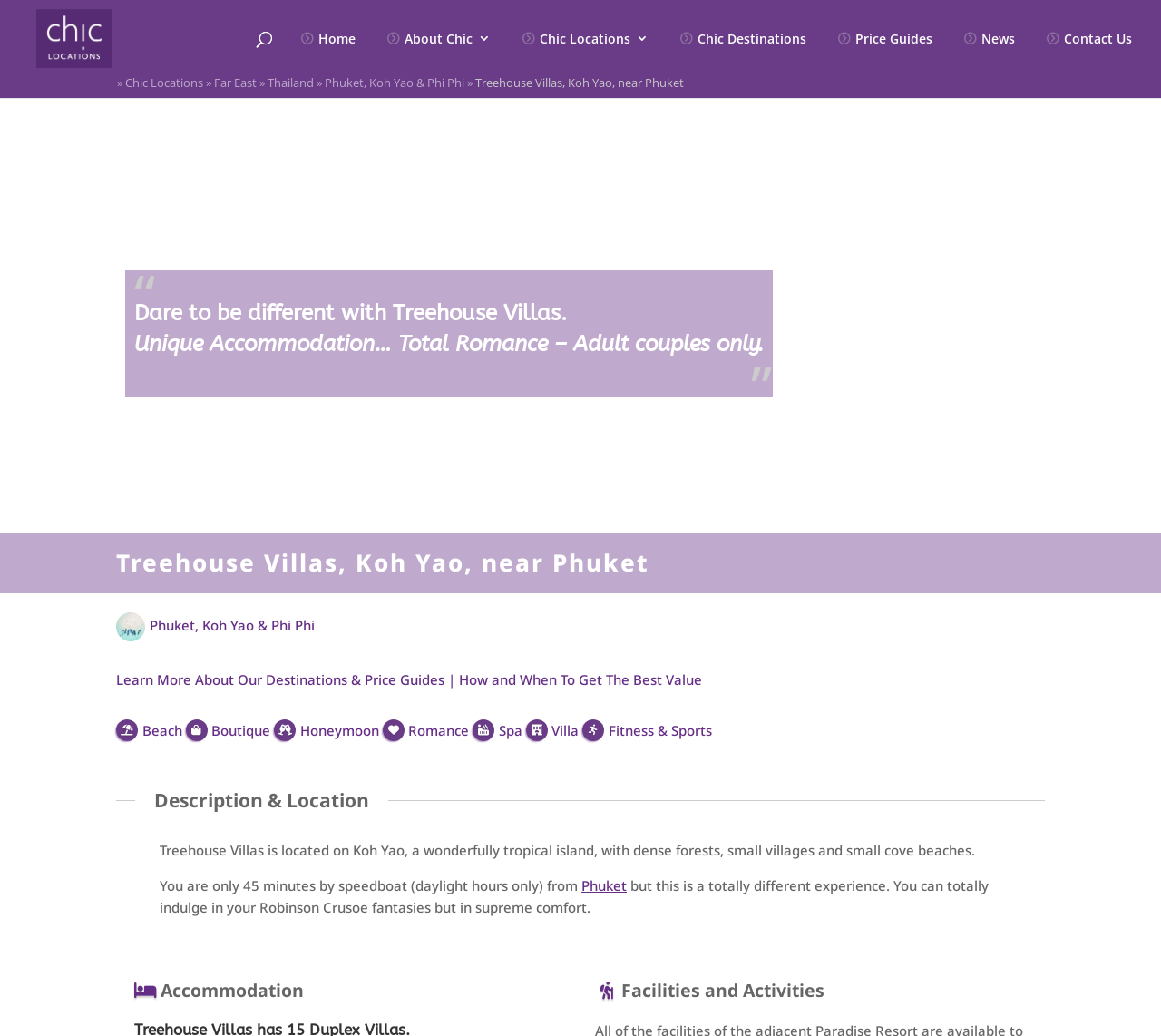With reference to the image, please provide a detailed answer to the following question: What is the distance from Phuket to Treehouse Villas?

The distance from Phuket to Treehouse Villas can be found in the static text element with the bounding box coordinates [0.138, 0.846, 0.501, 0.864]. The text mentions that Treehouse Villas is only 45 minutes by speedboat (daylight hours only) from Phuket.